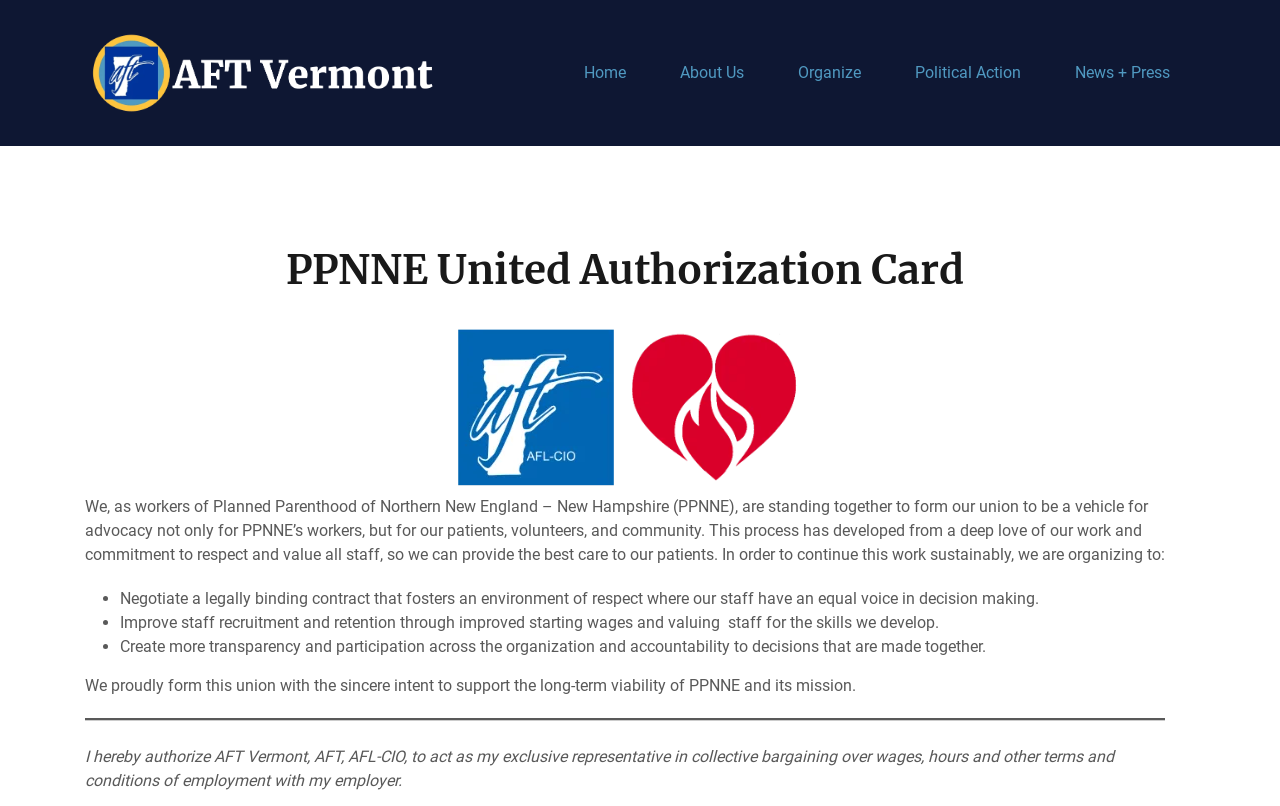What is the name of the employer mentioned on the webpage?
Using the image as a reference, answer the question in detail.

The webpage mentions that the workers are from Planned Parenthood of Northern New England (PPNNE), which suggests that this is the employer being referred to.